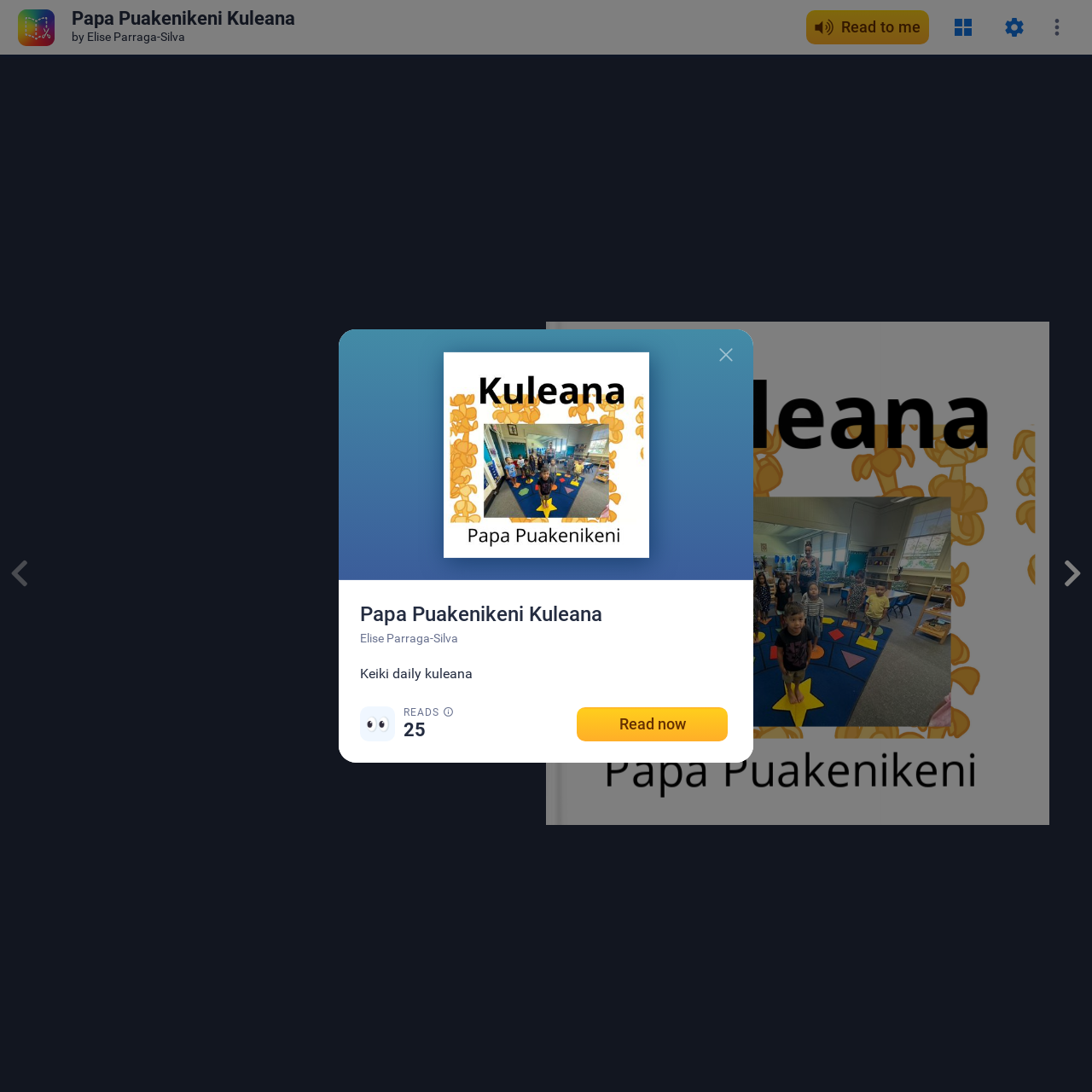Can you show the bounding box coordinates of the region to click on to complete the task described in the instruction: "Check ticket status"?

None